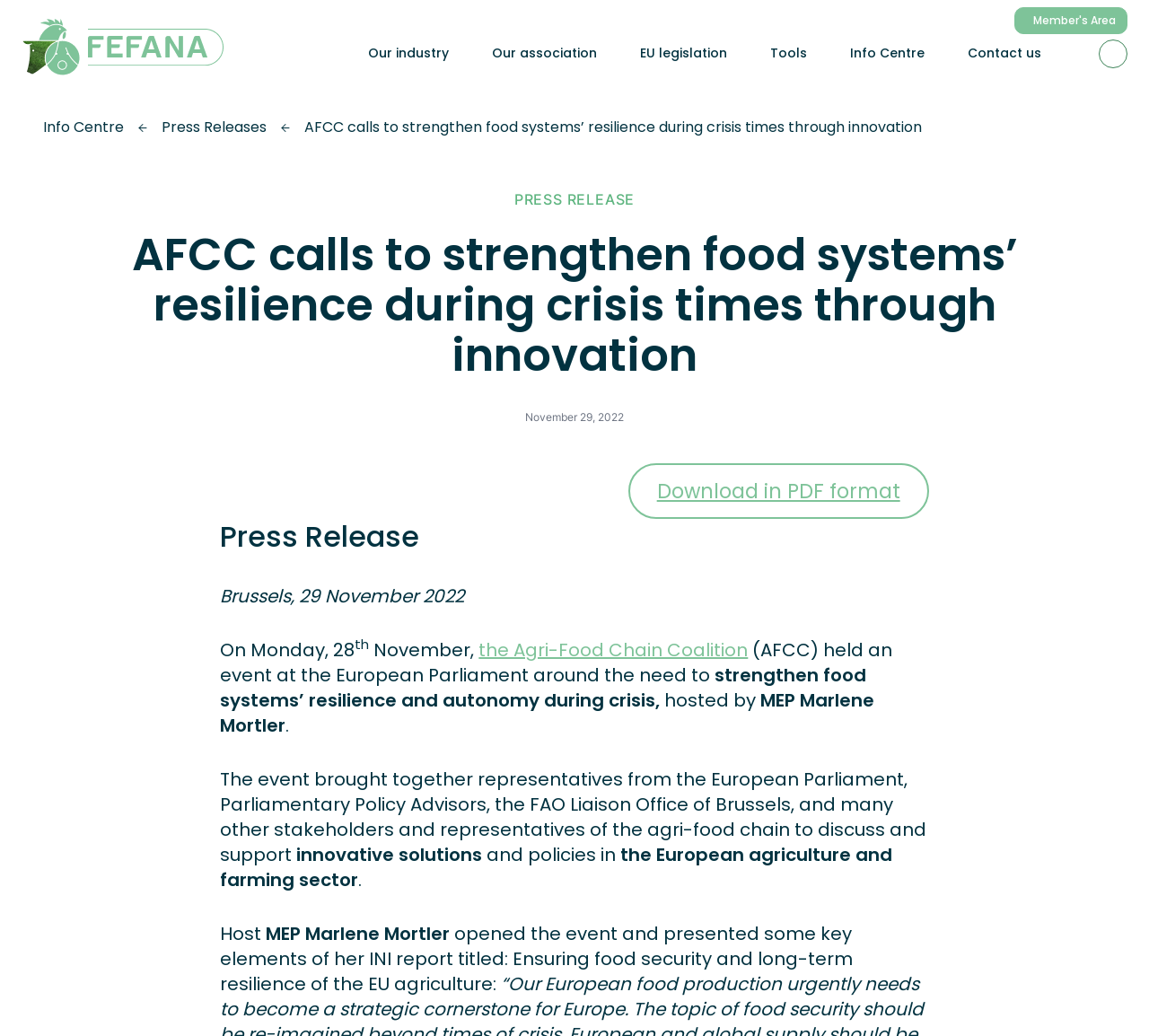What is the event location?
Please provide a single word or phrase as your answer based on the screenshot.

European Parliament